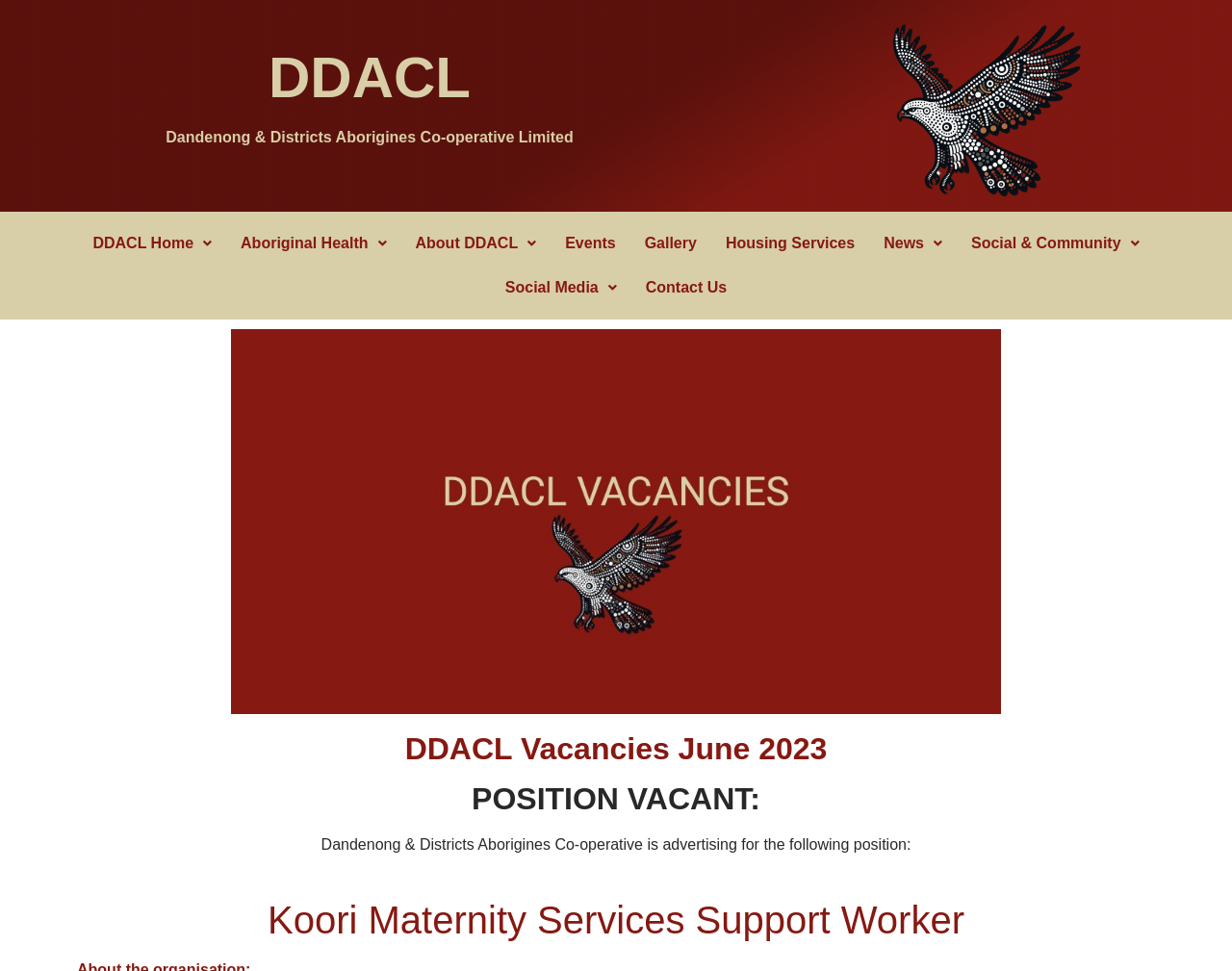Give a short answer using one word or phrase for the question:
What is the name of the organization?

Dandenong & Districts Aborigines Co-operative Limited